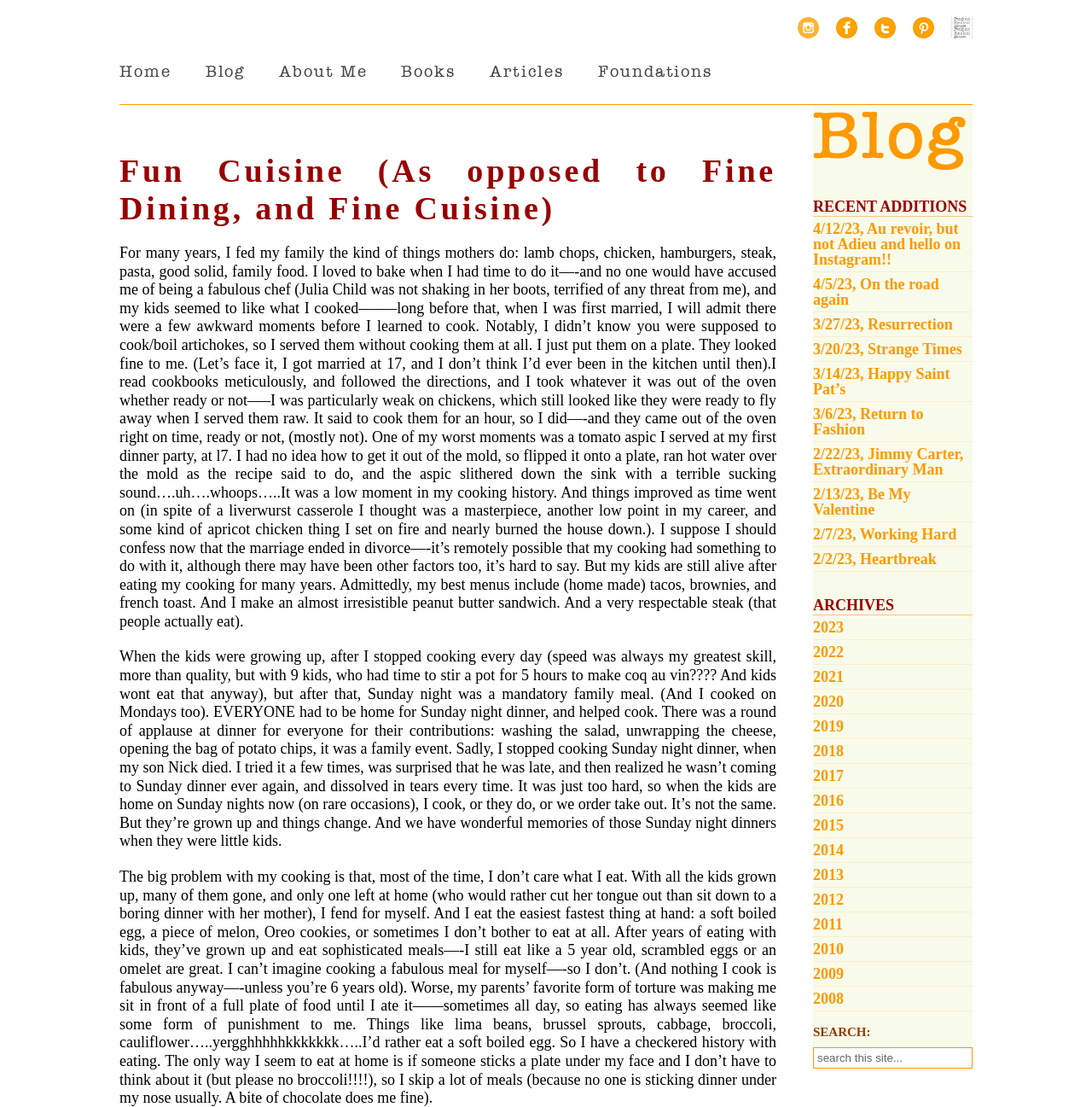Find the bounding box coordinates of the element to click in order to complete this instruction: "Follow on Instagram". The bounding box coordinates must be four float numbers between 0 and 1, denoted as [left, top, right, bottom].

[0.73, 0.015, 0.75, 0.035]